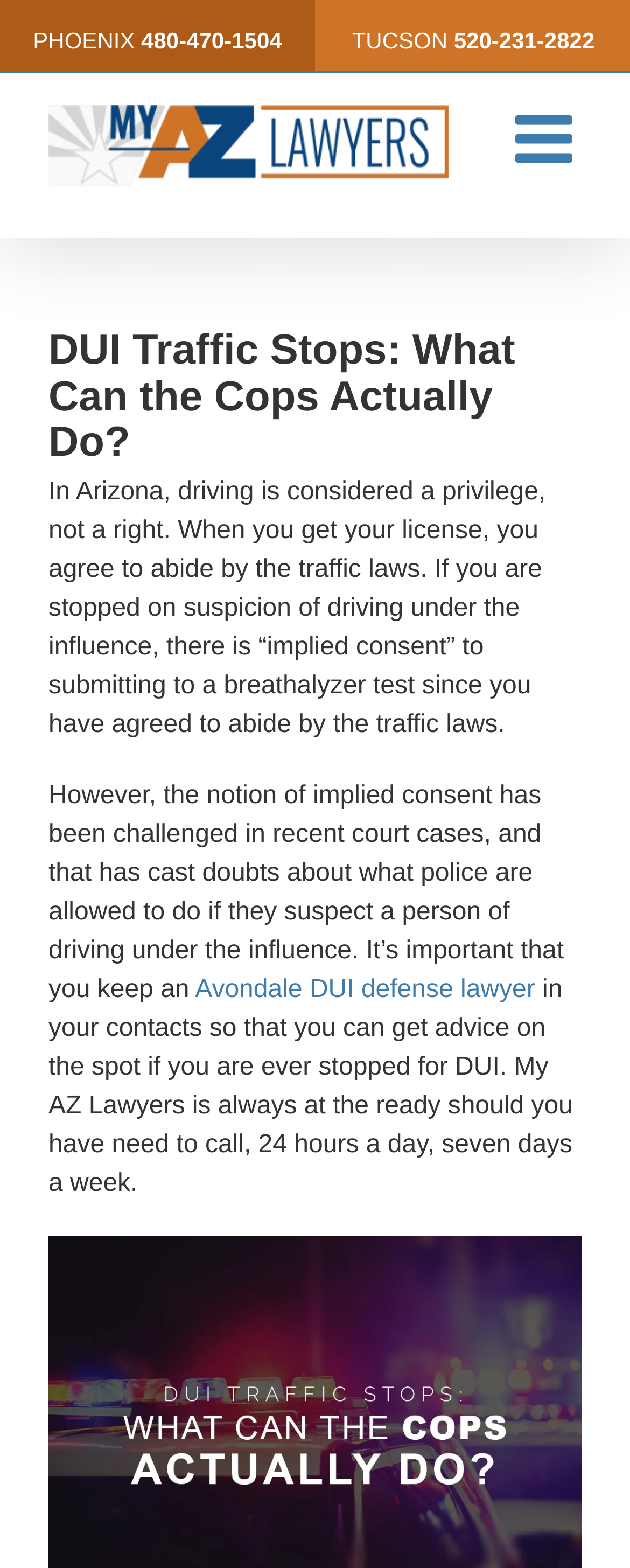Please provide a comprehensive answer to the question below using the information from the image: What is the name of the law firm?

The name of the law firm can be found in the logo at the top of the webpage, which is also a link, and is mentioned in the text as 'My AZ Lawyers'.